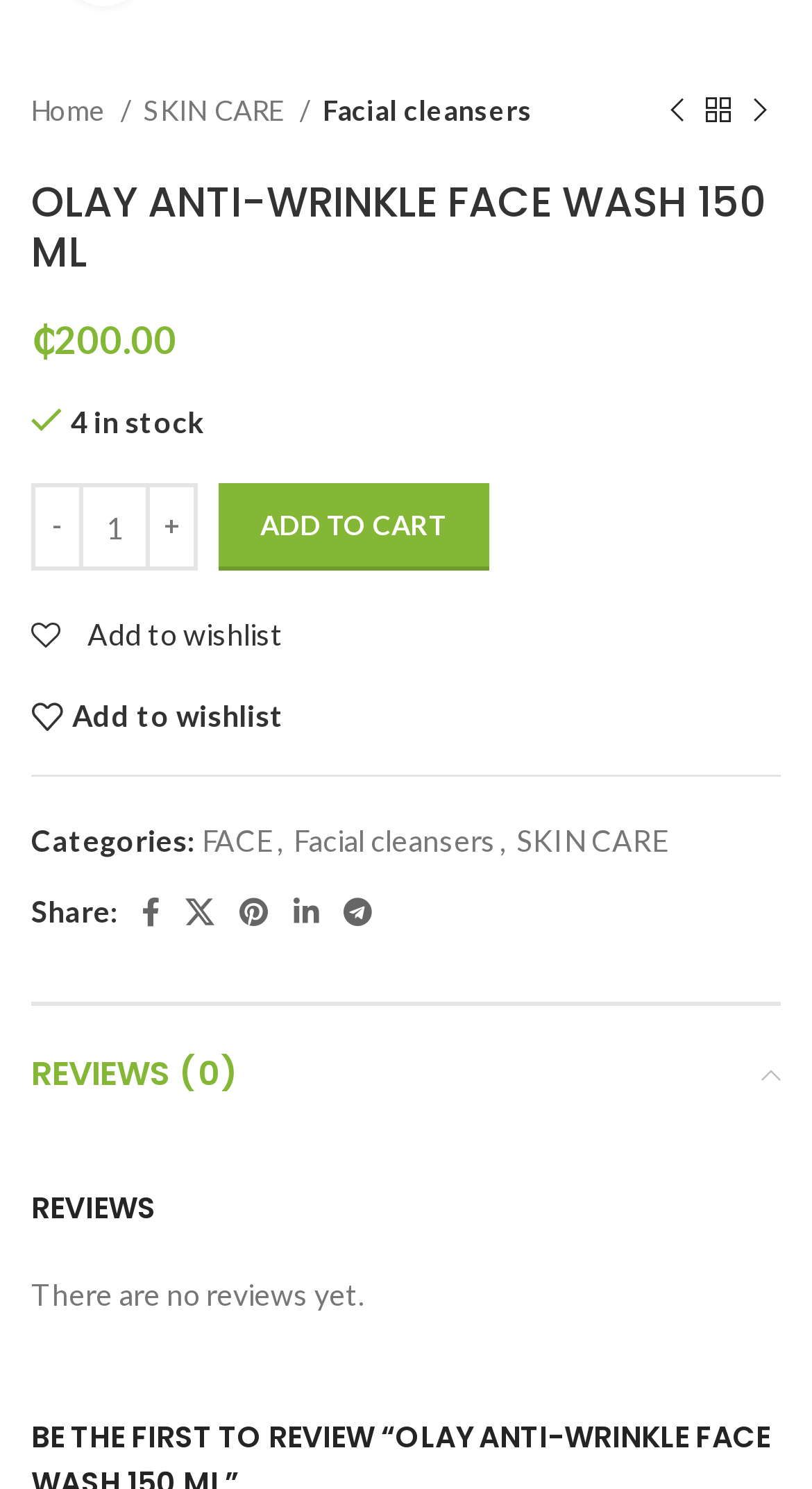Using the description "Home", predict the bounding box of the relevant HTML element.

[0.038, 0.061, 0.162, 0.09]